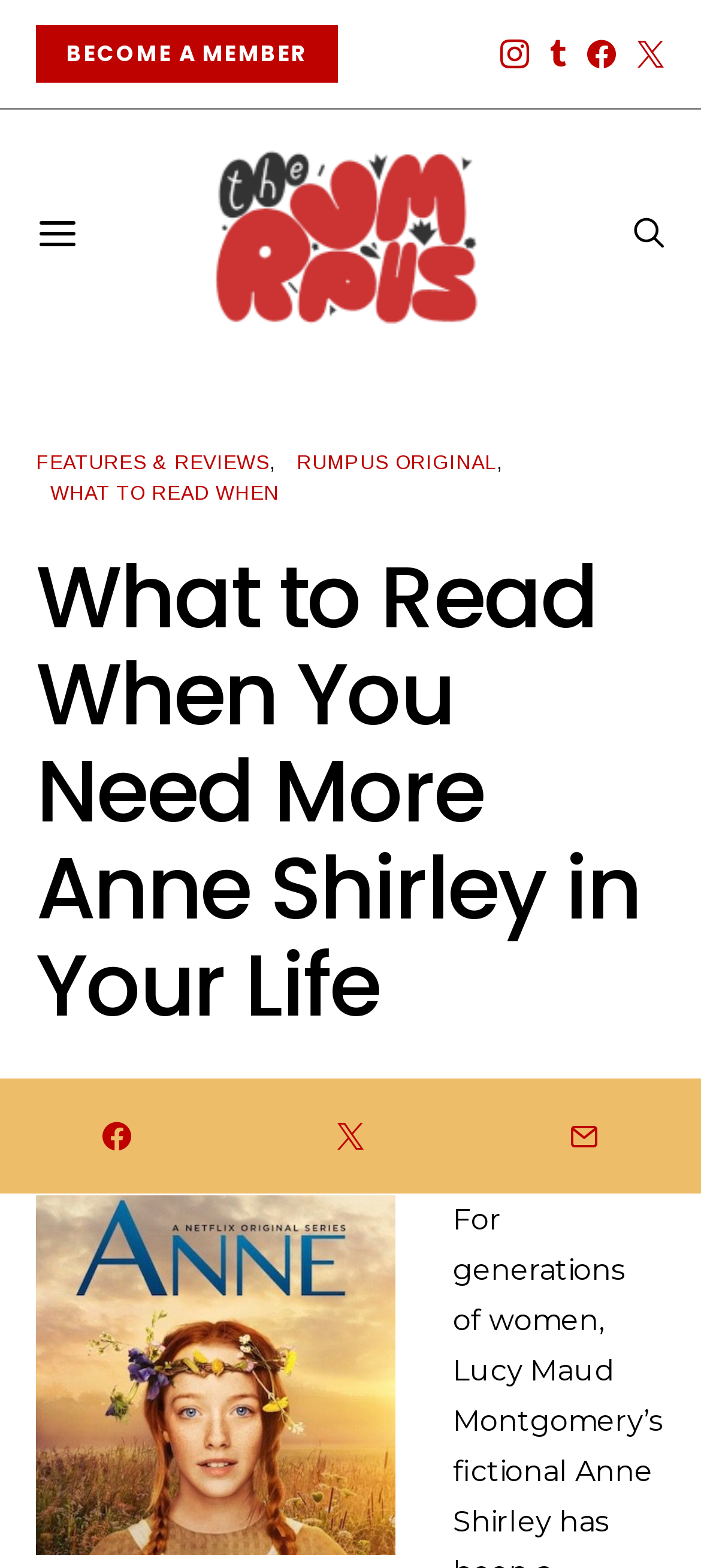What is the date of the article?
Utilize the information in the image to give a detailed answer to the question.

I looked at the webpage and found a link with the text 'MAY 12, 2017', which I assumed to be the date of the article.